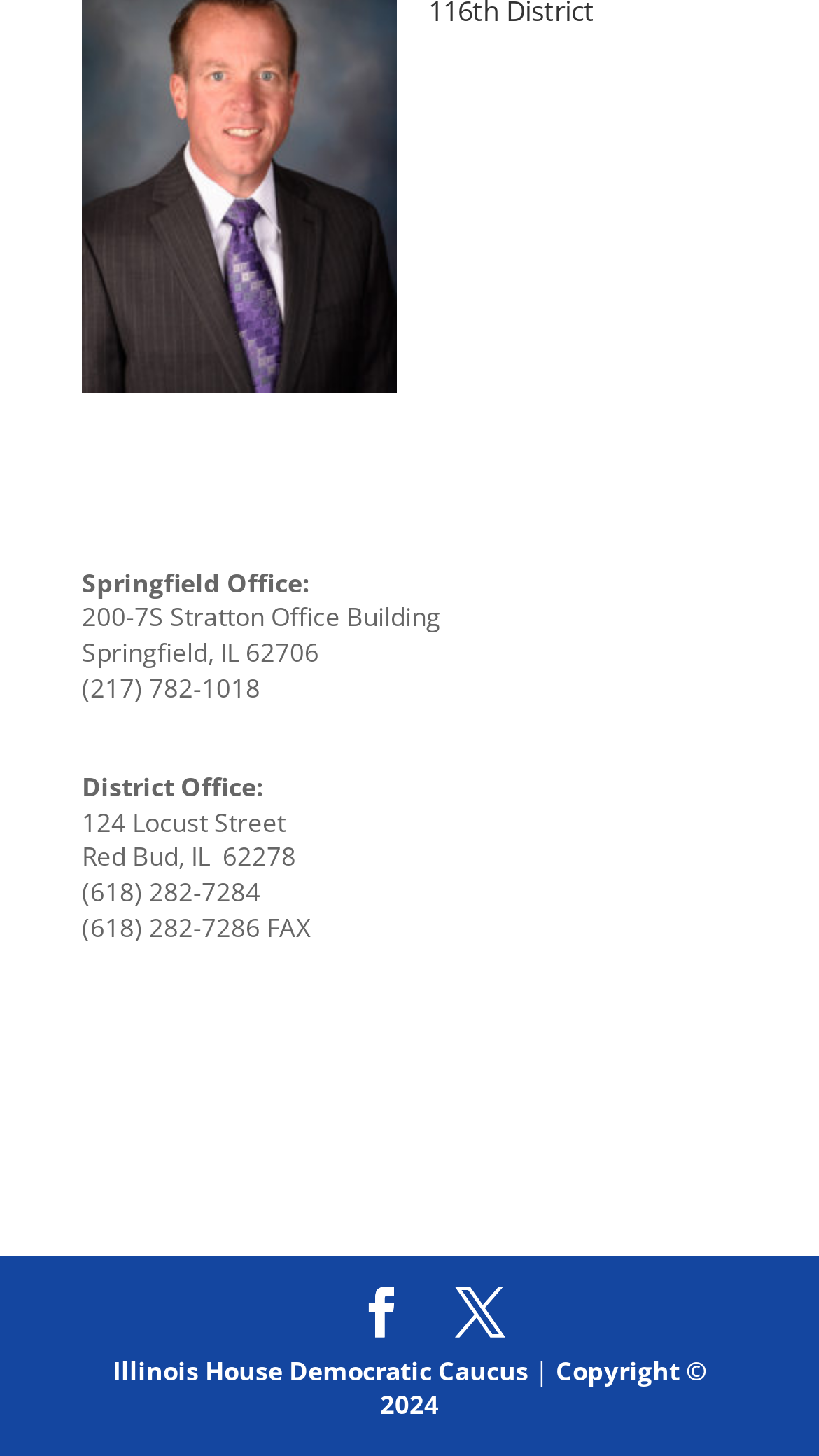Provide the bounding box coordinates for the specified HTML element described in this description: "Facebook". The coordinates should be four float numbers ranging from 0 to 1, in the format [left, top, right, bottom].

[0.435, 0.884, 0.496, 0.919]